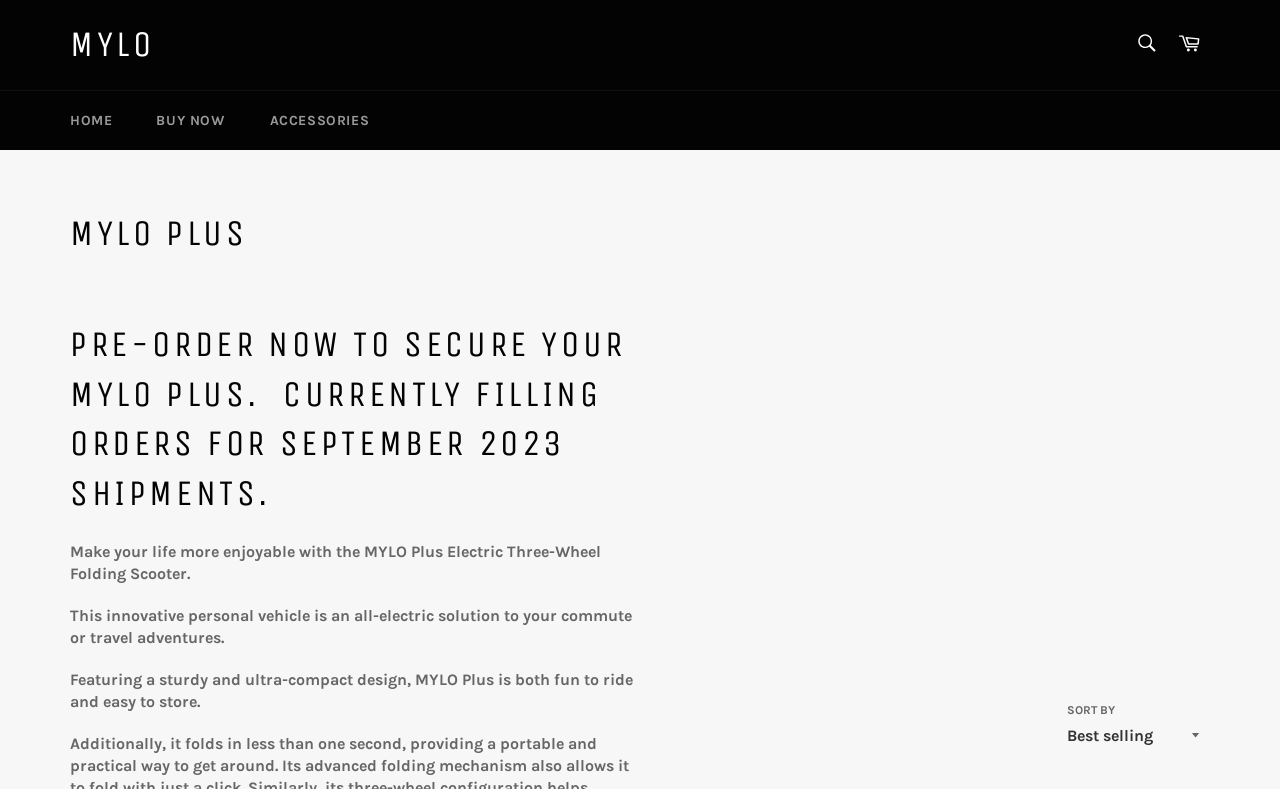What is the design of the MYLO Plus scooter?
Refer to the image and give a detailed answer to the question.

I found the text 'Featuring a sturdy and ultra-compact design, MYLO Plus is both fun to ride and easy to store.' which describes the design of the MYLO Plus scooter as sturdy and ultra-compact.